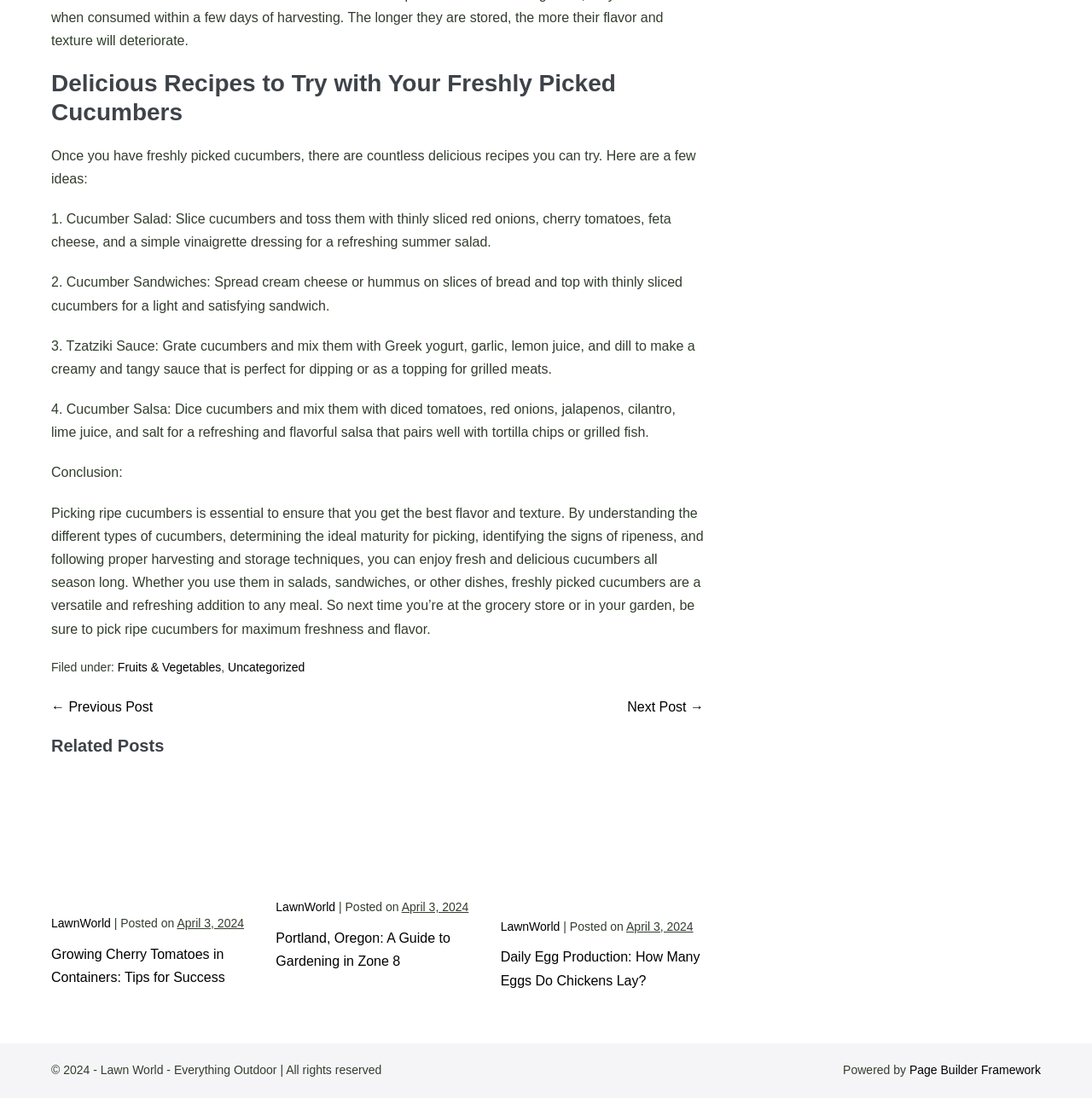Find and indicate the bounding box coordinates of the region you should select to follow the given instruction: "Click on the 'Fruits & Vegetables' link".

[0.108, 0.601, 0.203, 0.614]